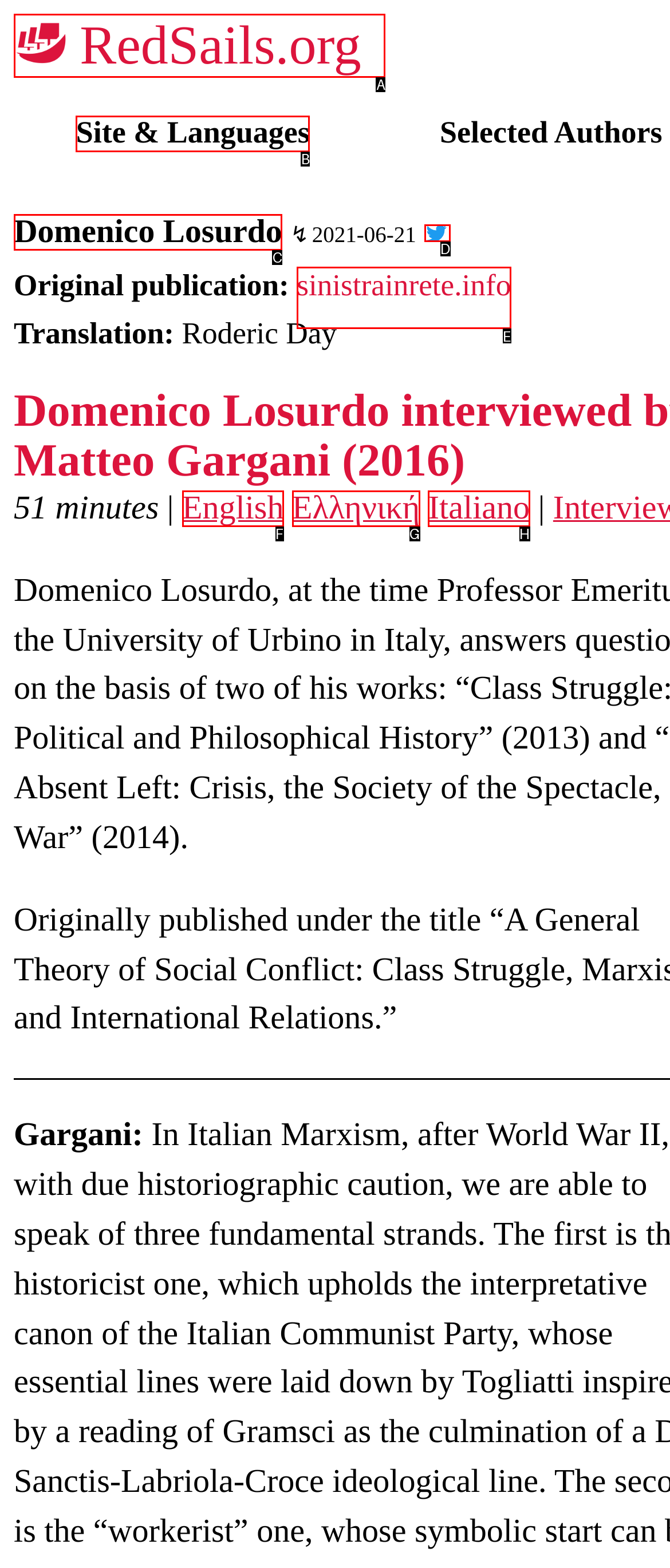Choose the HTML element that corresponds to the description: Site & Languages
Provide the answer by selecting the letter from the given choices.

B